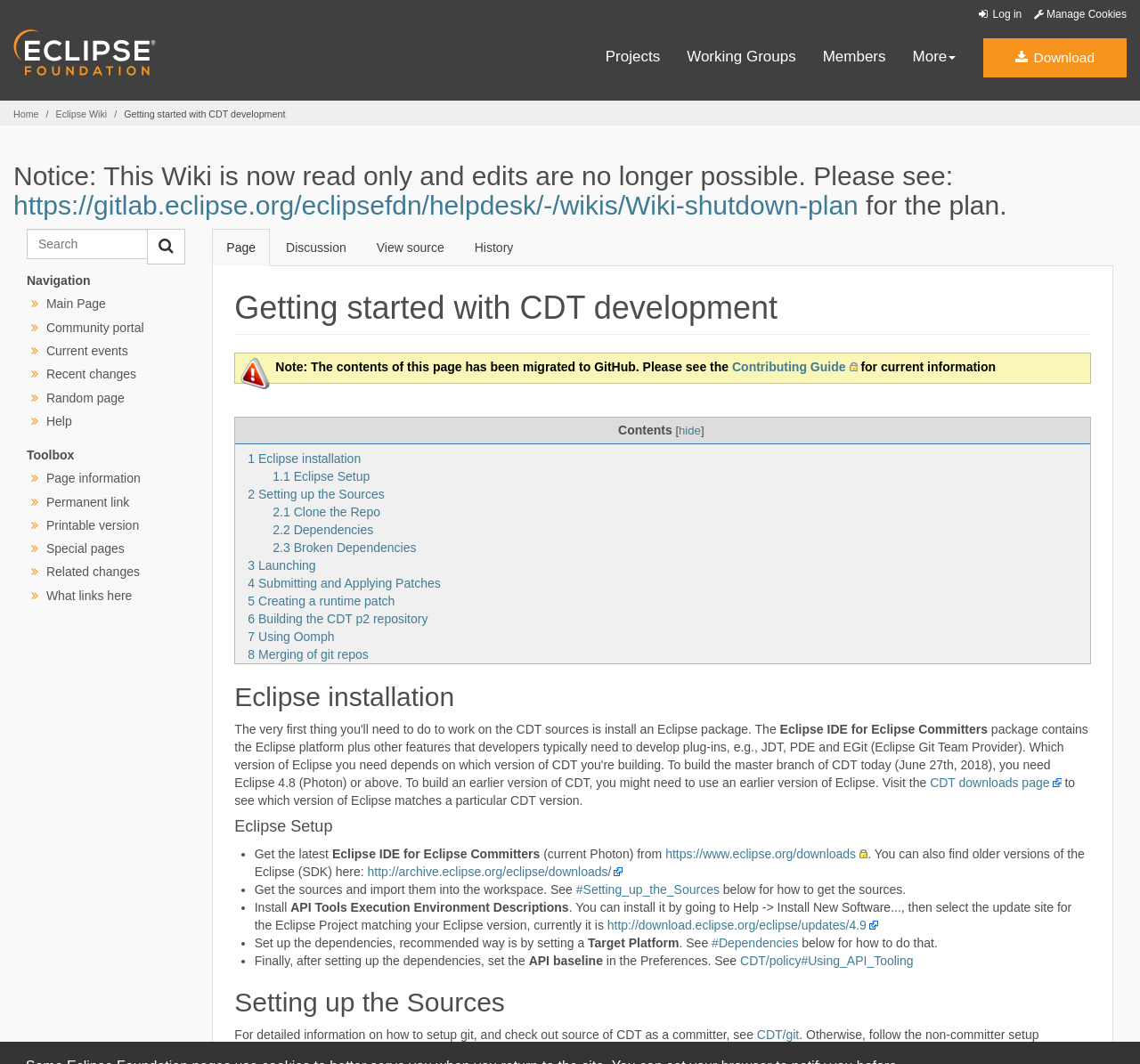Determine the bounding box coordinates of the UI element described by: "Printable version".

[0.041, 0.487, 0.122, 0.5]